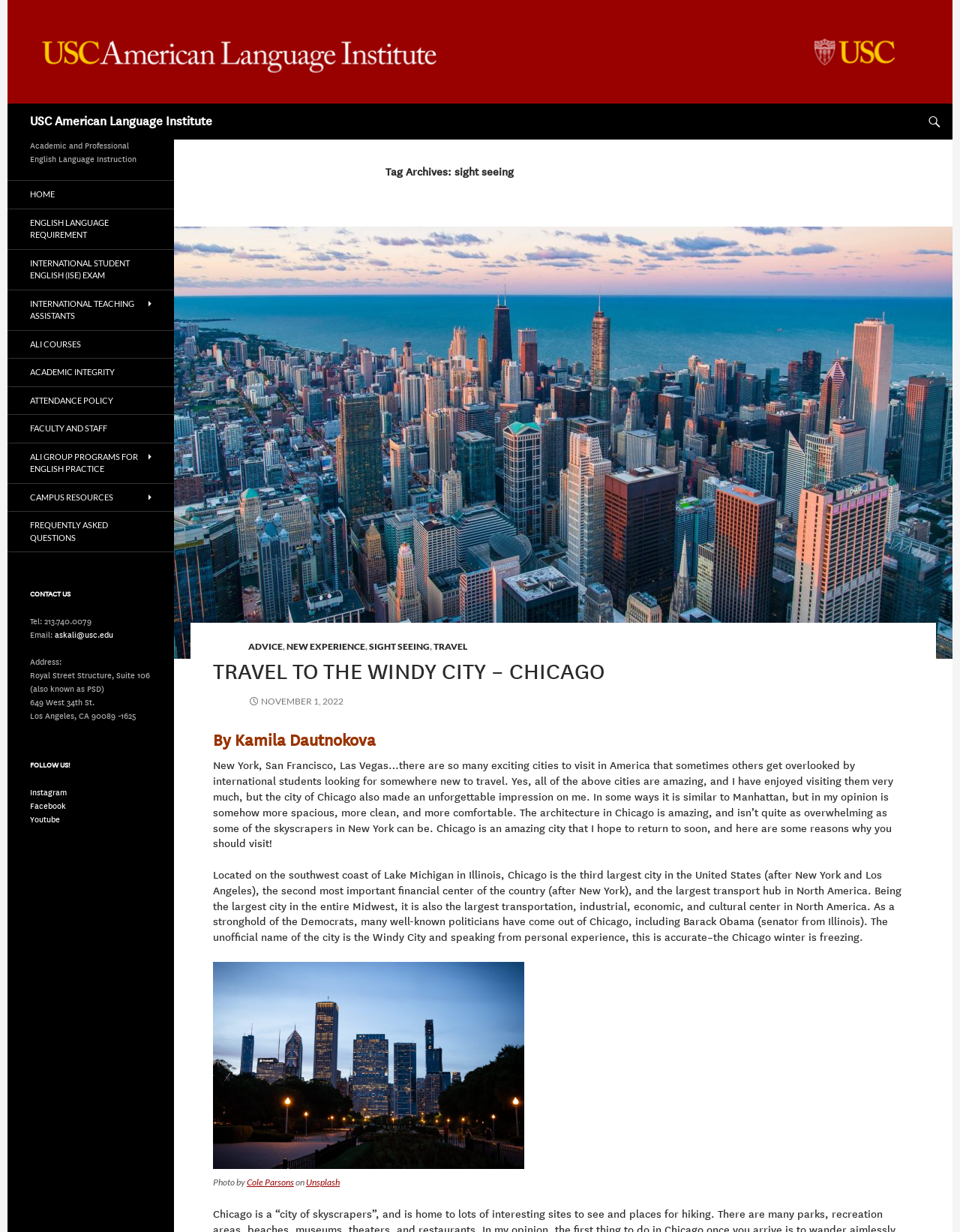Please find and report the bounding box coordinates of the element to click in order to perform the following action: "Read the article 'TRAVEL TO THE WINDY CITY – CHICAGO'". The coordinates should be expressed as four float numbers between 0 and 1, in the format [left, top, right, bottom].

[0.222, 0.535, 0.952, 0.557]